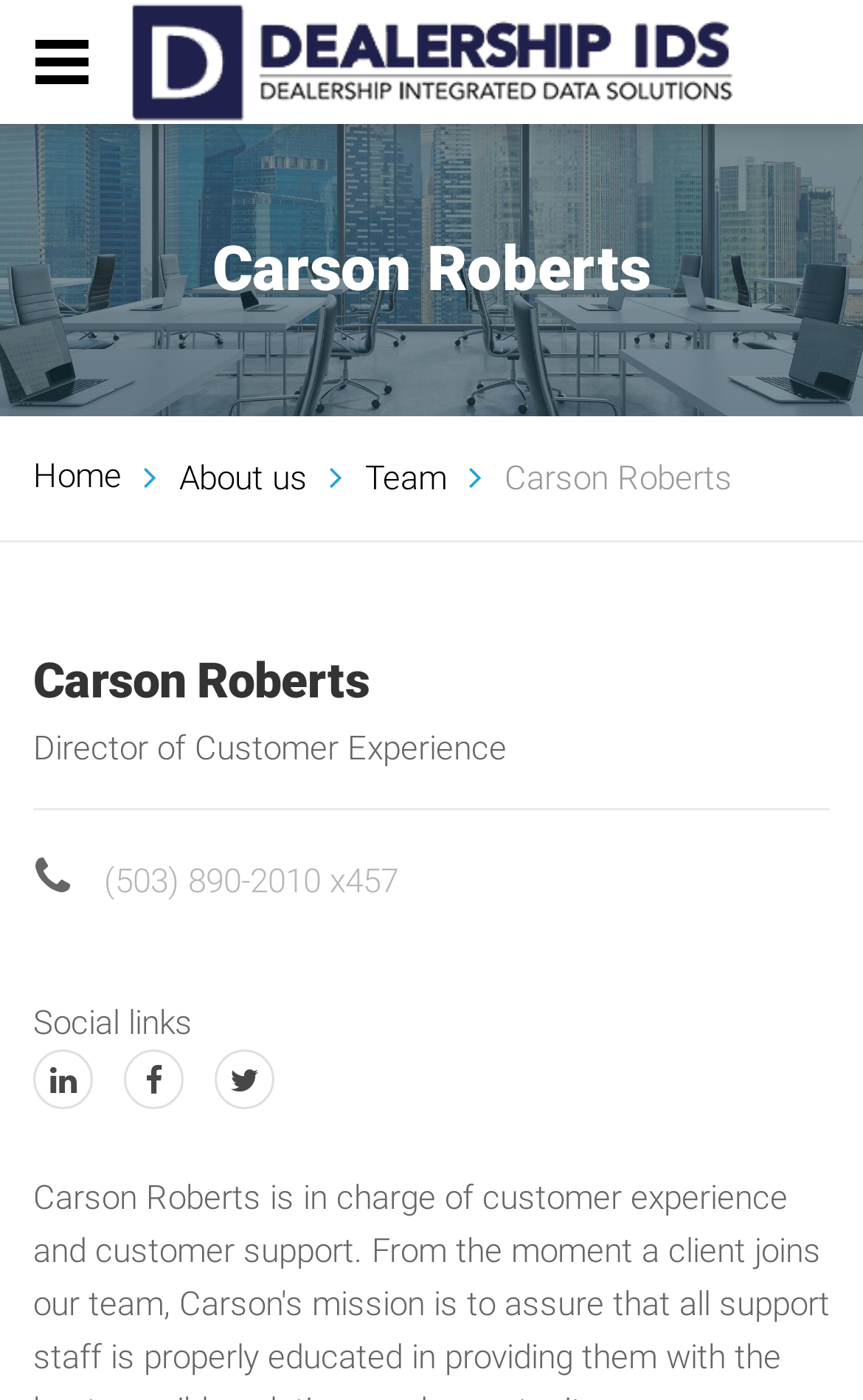What is the role of Carson Roberts?
Look at the image and respond to the question as thoroughly as possible.

The role of Carson Roberts can be found in the StaticText element below the heading element, which reads 'Director of Customer Experience'. This suggests that Carson Roberts is a person holding this position in the dealership.